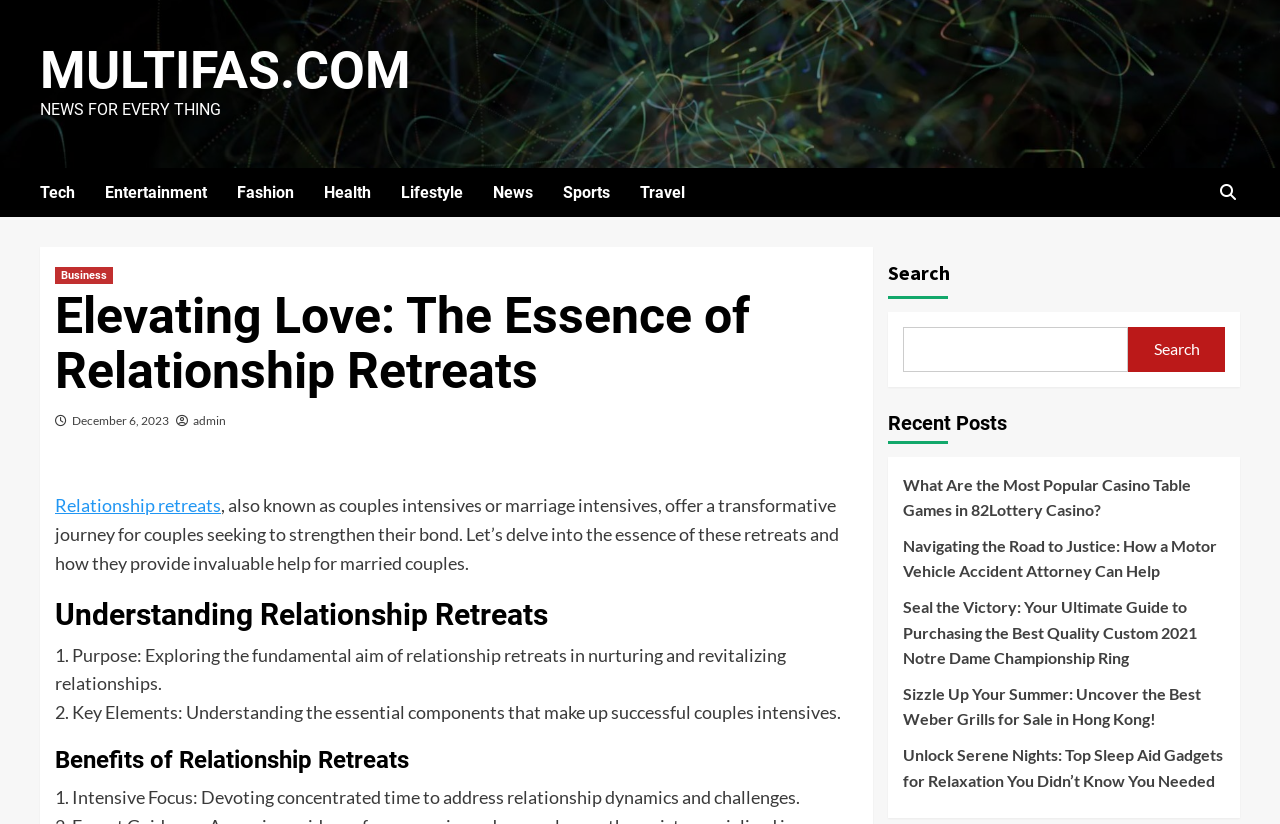What is the focus of the intensive time in relationship retreats?
Give a thorough and detailed response to the question.

According to the webpage, in the section 'Benefits of Relationship Retreats', it is stated that one of the benefits is 'Intensive Focus: Devoting concentrated time to address relationship dynamics and challenges'.